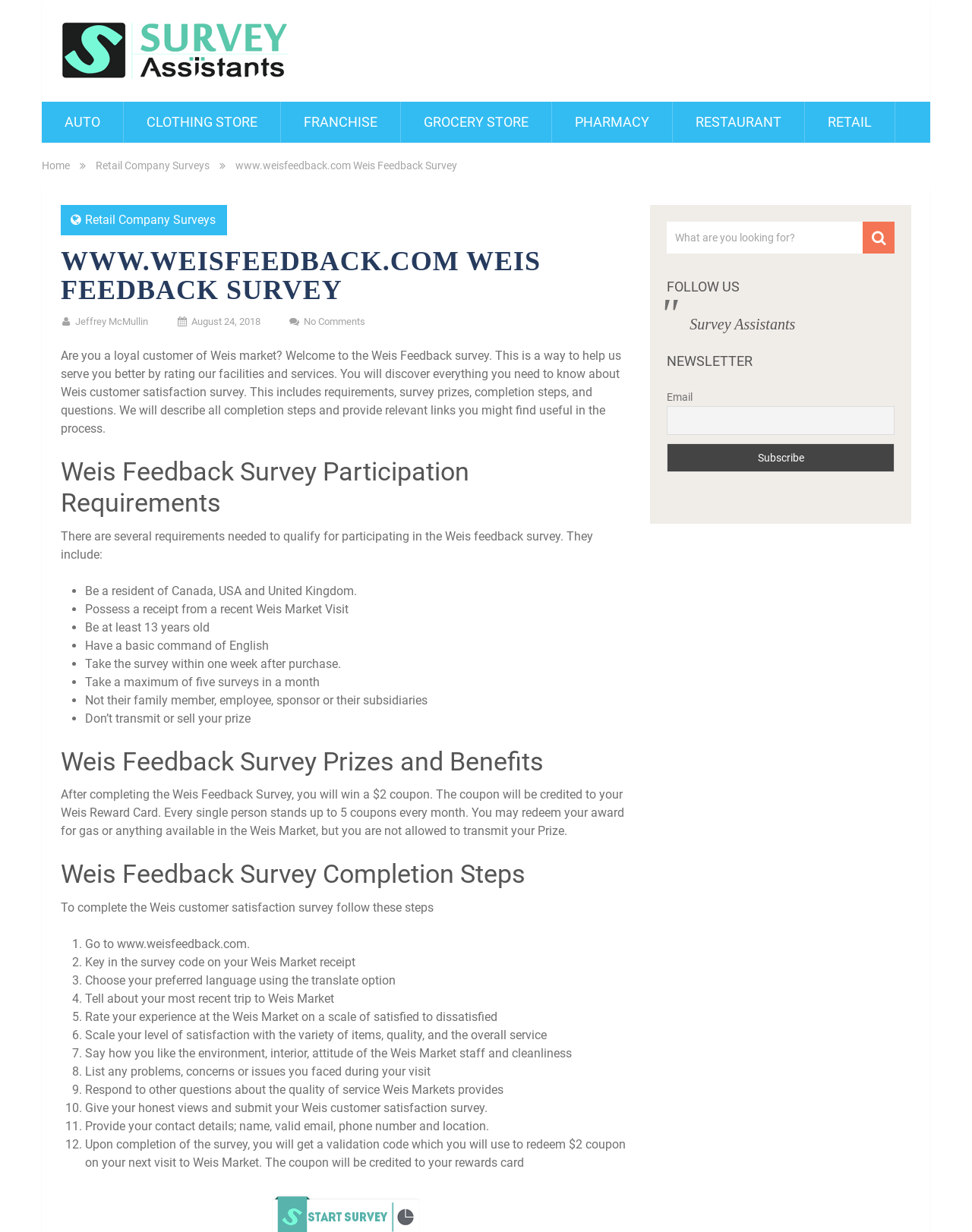Determine the bounding box coordinates for the UI element matching this description: "Retail Company Surveys".

[0.088, 0.173, 0.222, 0.184]